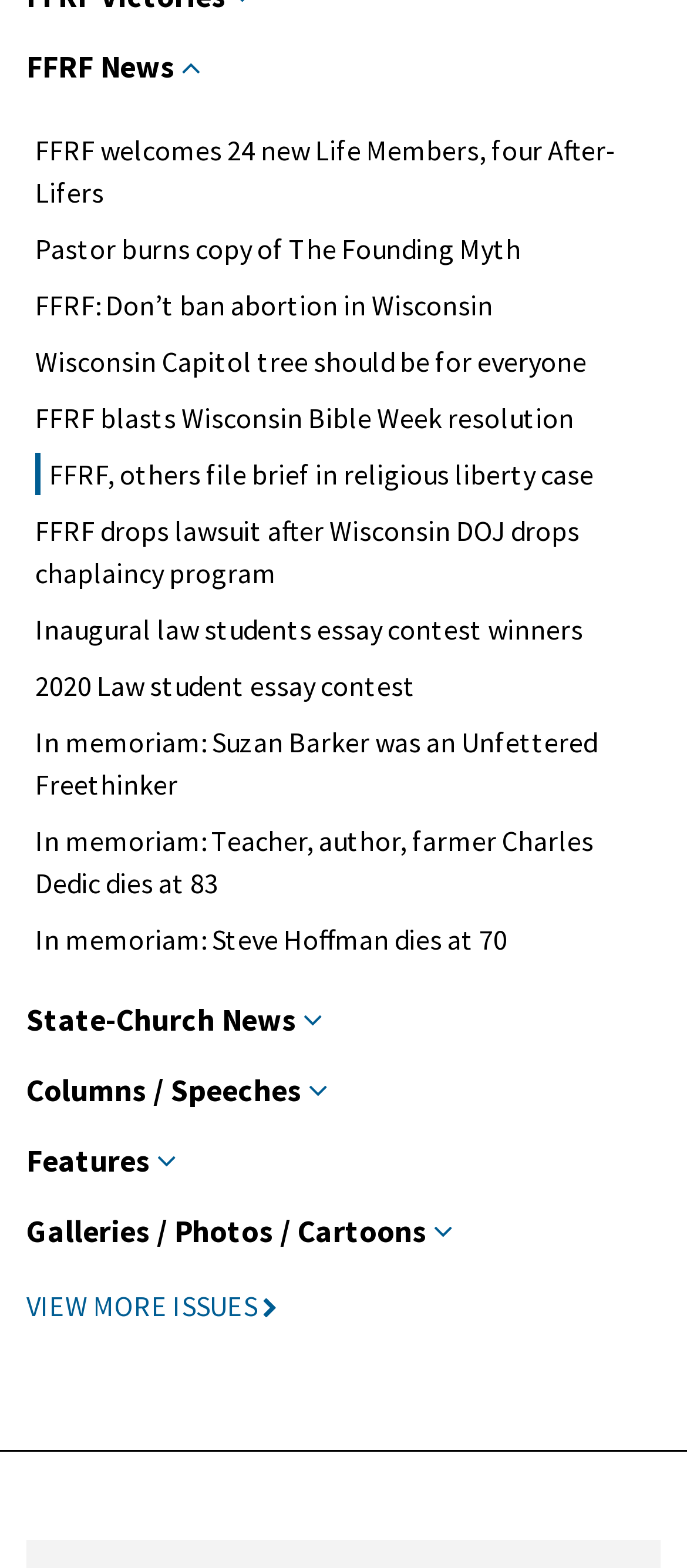Refer to the screenshot and answer the following question in detail:
How many memoriam links are on the page?

I counted the number of link elements with OCR text starting from 'In memoriam: Suzan Barker...' to 'In memoriam: Steve Hoffman dies at 70', which are 3 in total.